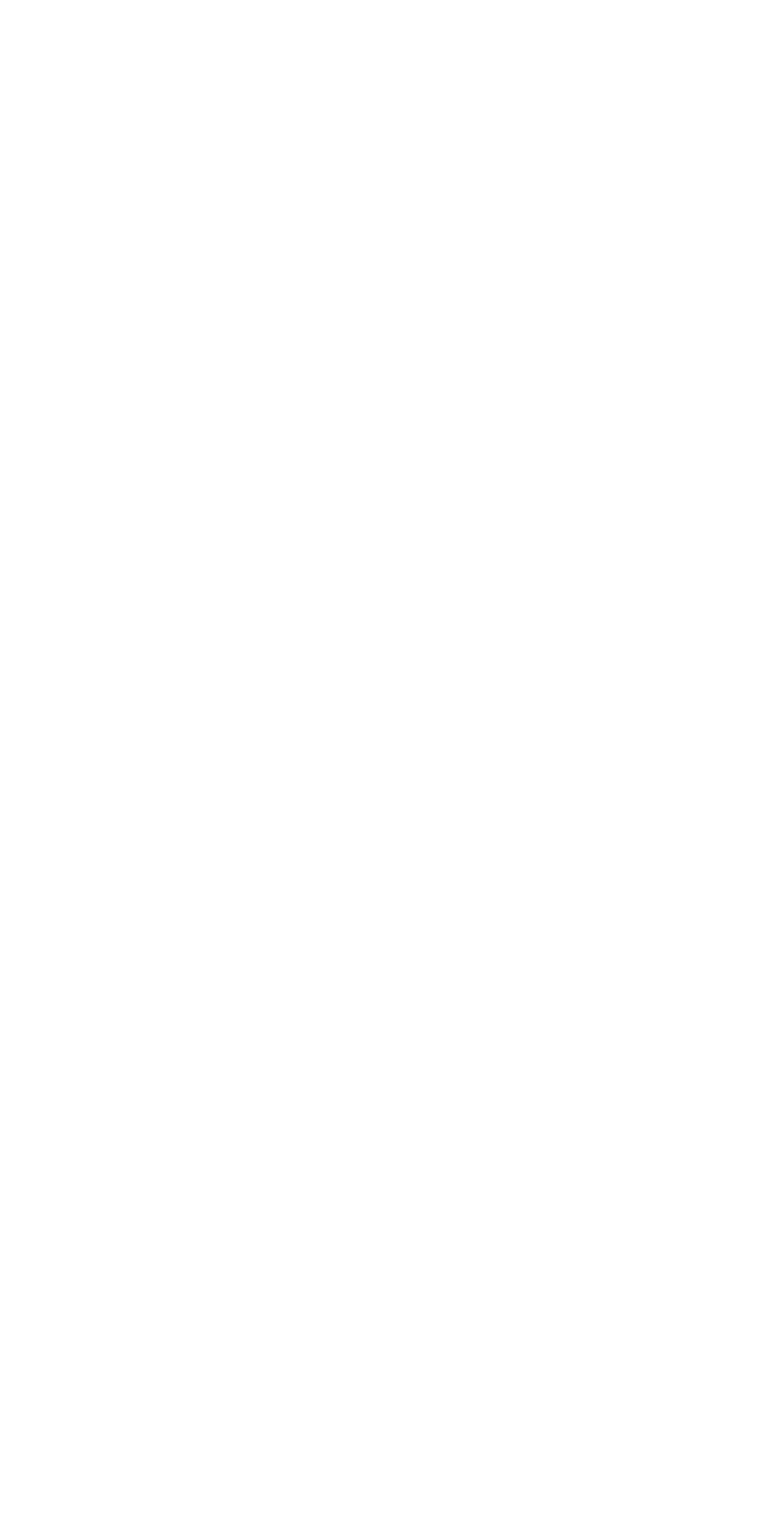What are the social media platforms available?
Look at the webpage screenshot and answer the question with a detailed explanation.

The webpage has a 'Follow Us' section with links to various social media platforms, including Facebook, Twitter, Instagram, and others, which can be inferred from the icons used, such as '', '', '', and ''.